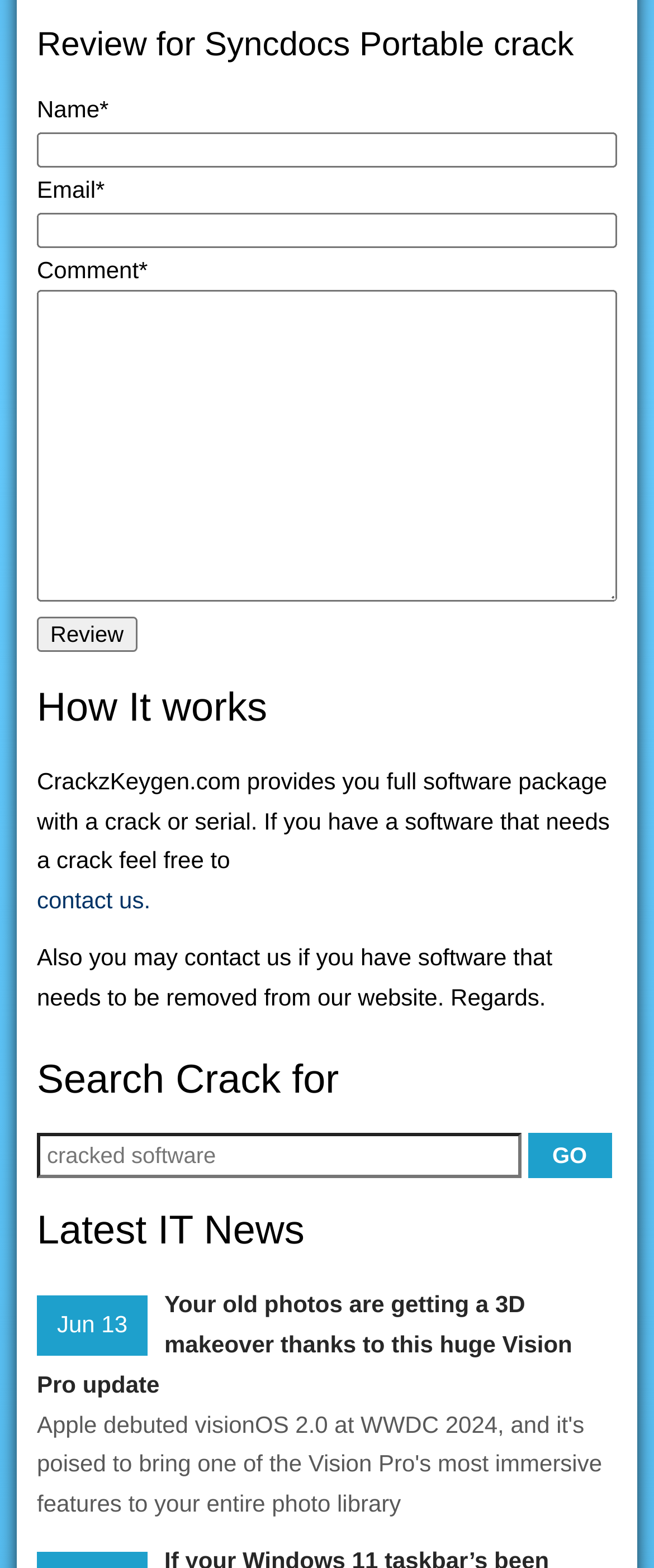Specify the bounding box coordinates of the element's region that should be clicked to achieve the following instruction: "Manage cookies". The bounding box coordinates consist of four float numbers between 0 and 1, in the format [left, top, right, bottom].

None